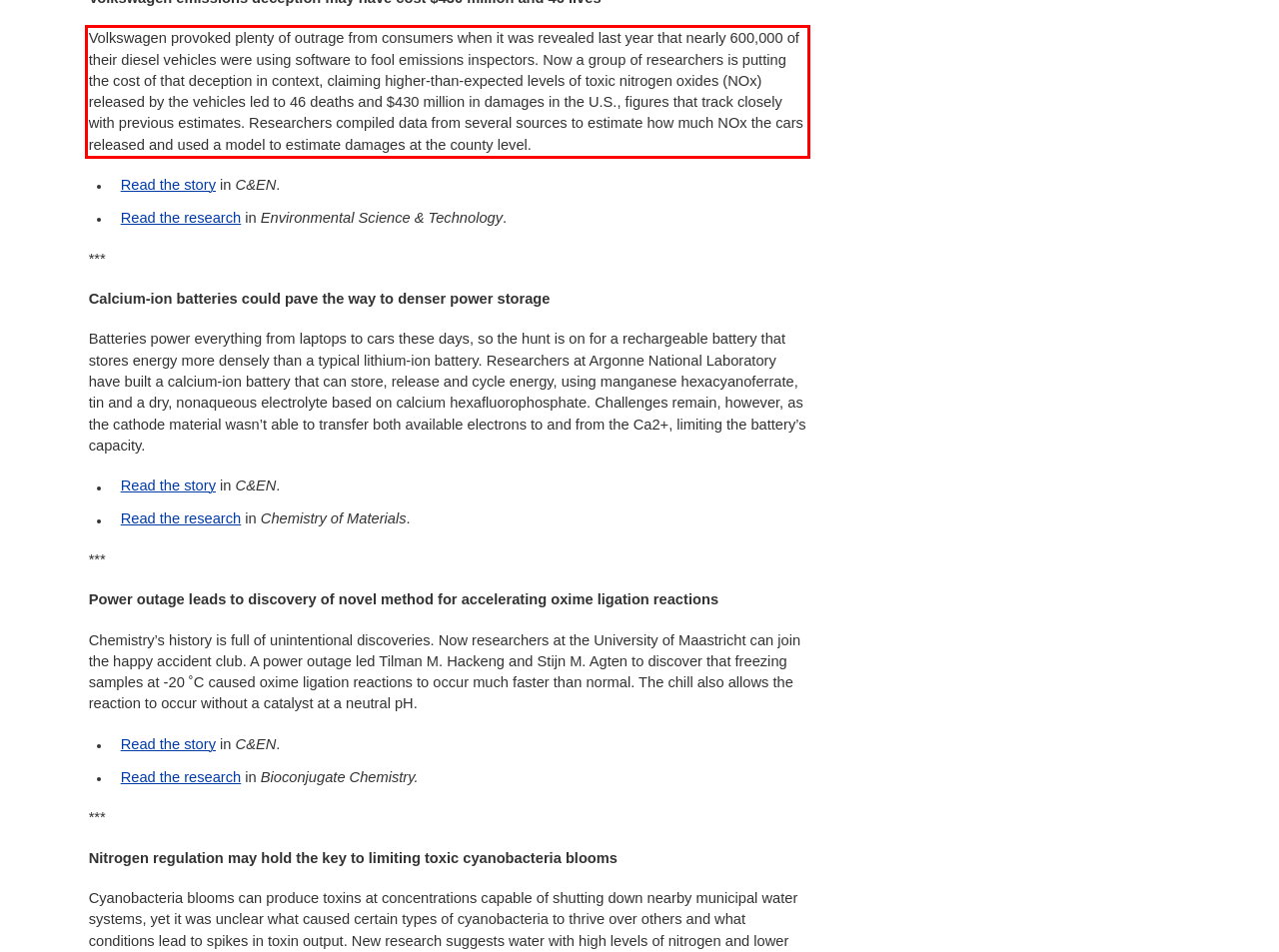You are provided with a webpage screenshot that includes a red rectangle bounding box. Extract the text content from within the bounding box using OCR.

Volkswagen provoked plenty of outrage from consumers when it was revealed last year that nearly 600,000 of their diesel vehicles were using software to fool emissions inspectors. Now a group of researchers is putting the cost of that deception in context, claiming higher-than-expected levels of toxic nitrogen oxides (NOx) released by the vehicles led to 46 deaths and $430 million in damages in the U.S., figures that track closely with previous estimates. Researchers compiled data from several sources to estimate how much NOx the cars released and used a model to estimate damages at the county level.